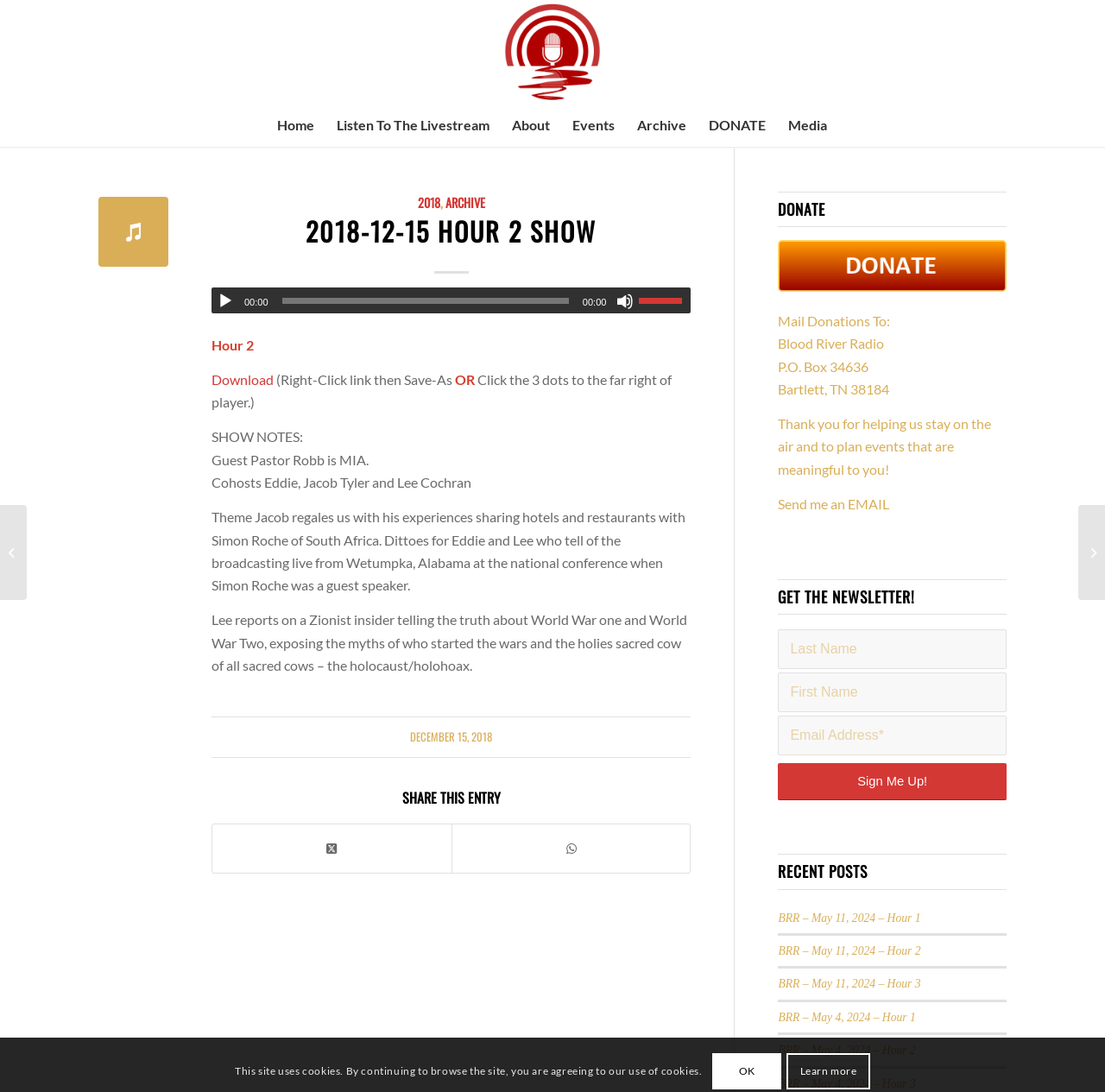How can I donate to the show?
Based on the visual information, provide a detailed and comprehensive answer.

To donate to the show, I can mail a donation to the address provided in the 'Mail Donations To:' section. Alternatively, I can click the 'Donate' button or the 'Donate Button' image, which will take me to a page where I can make a donation online.